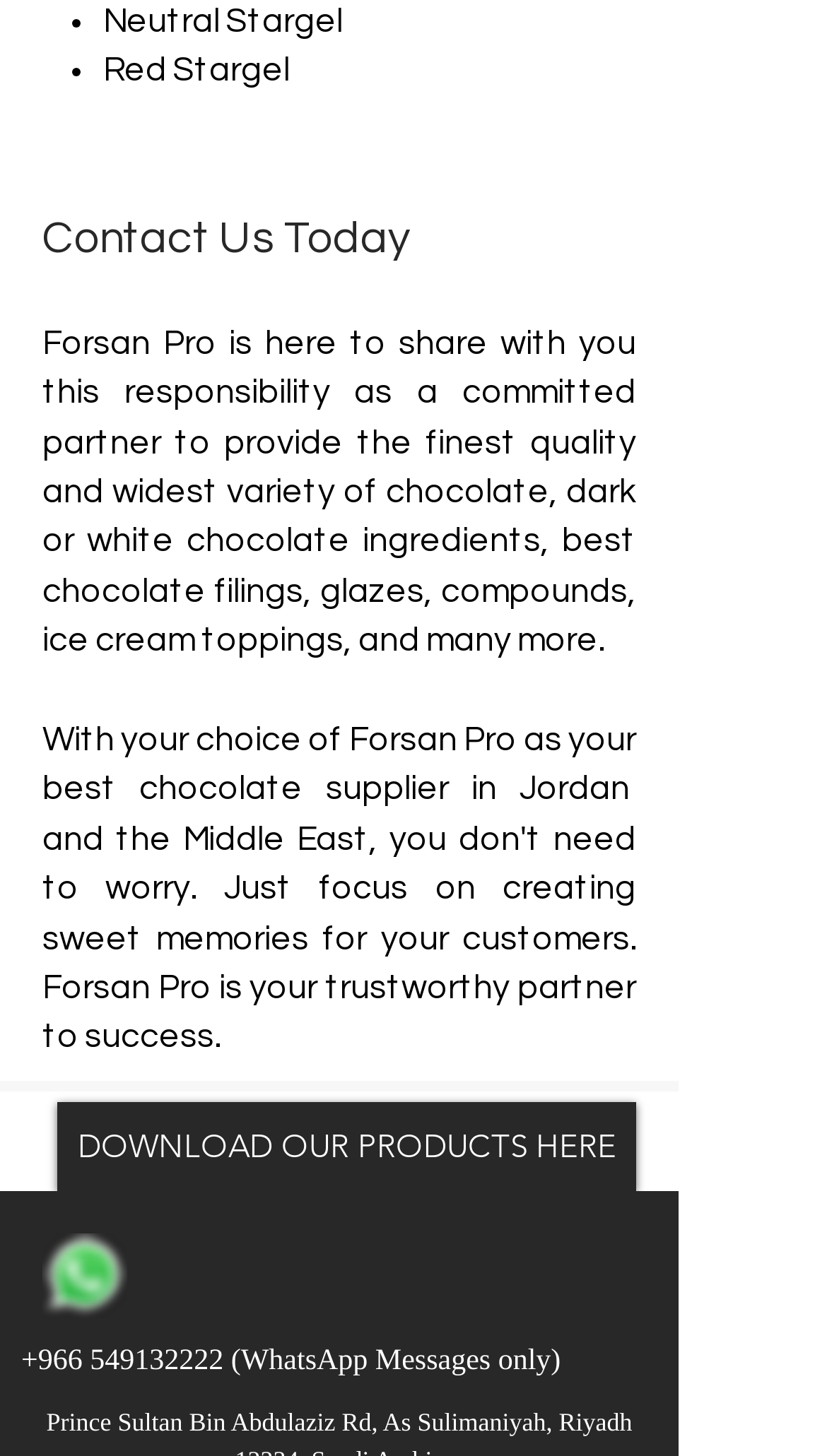From the element description: "+966 549132222", extract the bounding box coordinates of the UI element. The coordinates should be expressed as four float numbers between 0 and 1, in the order [left, top, right, bottom].

[0.026, 0.924, 0.27, 0.946]